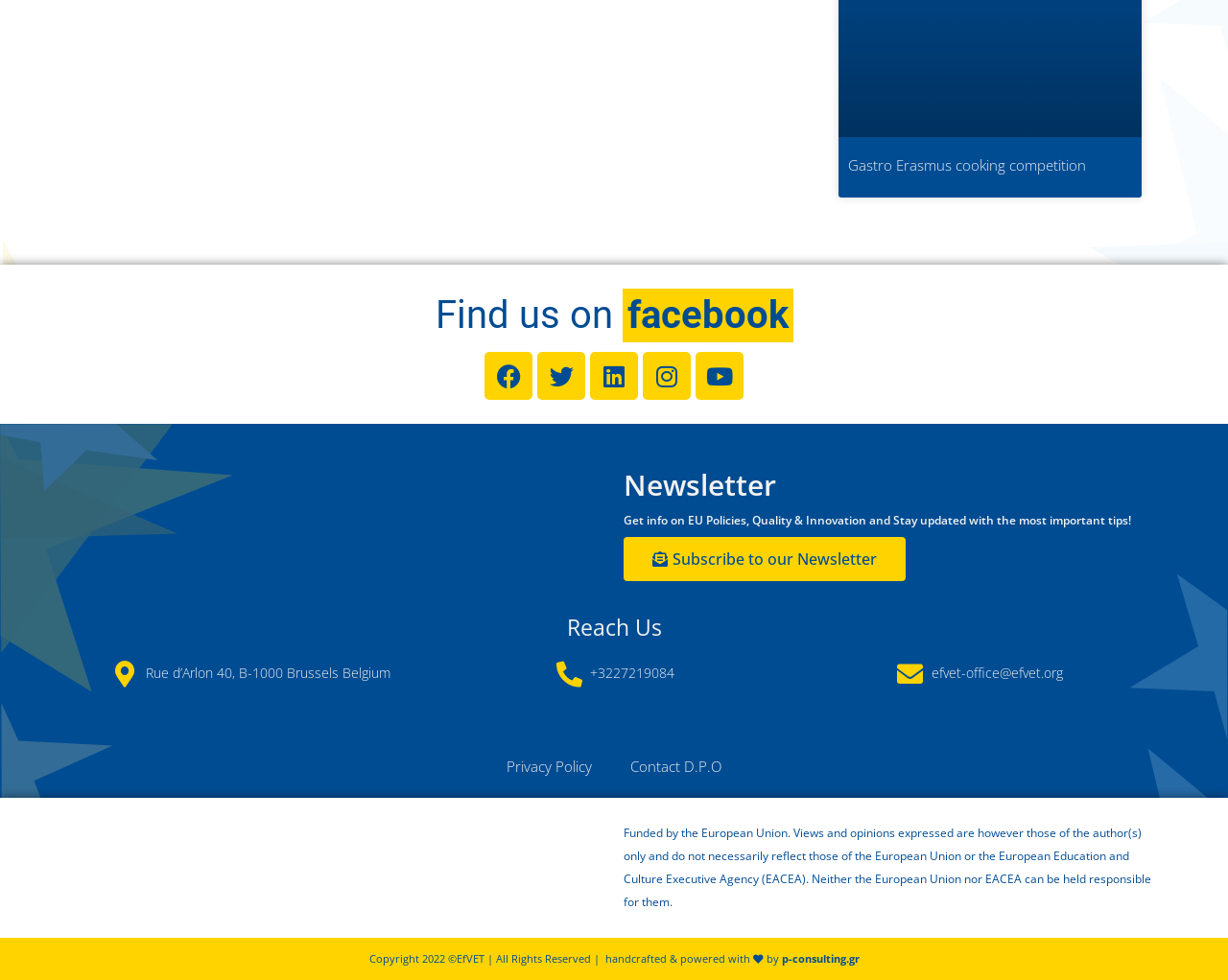Locate the bounding box of the UI element based on this description: "Contact D.P.O". Provide four float numbers between 0 and 1 as [left, top, right, bottom].

[0.498, 0.759, 0.603, 0.804]